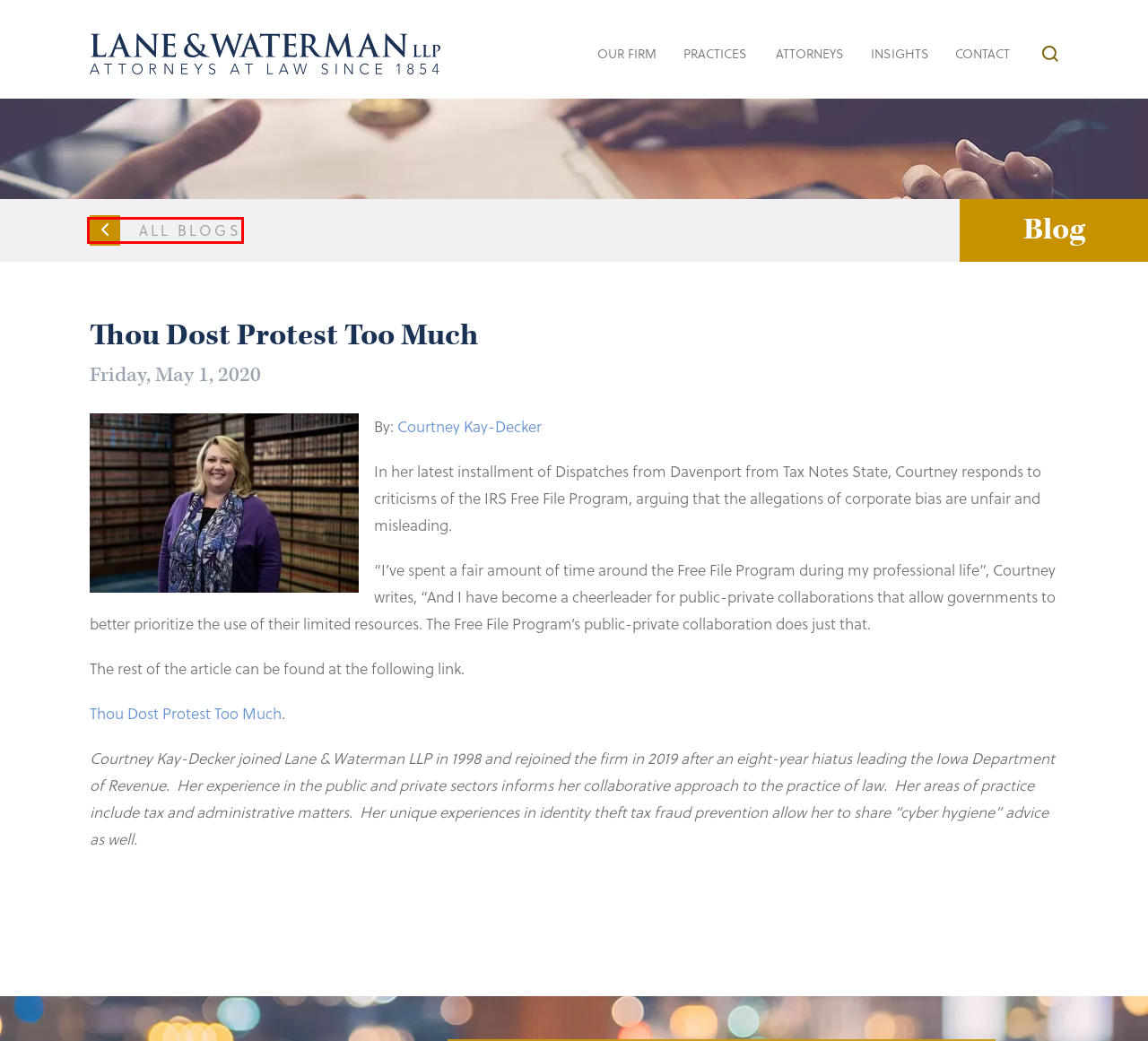View the screenshot of the webpage containing a red bounding box around a UI element. Select the most fitting webpage description for the new page shown after the element in the red bounding box is clicked. Here are the candidates:
A. Practices - Lane & Waterman LLP
B. Commitment to Pro Bono - Lane & Waterman LLP
C. Blog - Lane & Waterman LLP
D. Criminal & Regulatory Archives - Lane & Waterman LLP
E. Our History - Lane & Waterman LLP
F. Attorneys Archive - Lane & Waterman LLP
G. Labor & Employment Law Archives - Lane & Waterman LLP
H. About Us - Lane & Waterman LLP

C